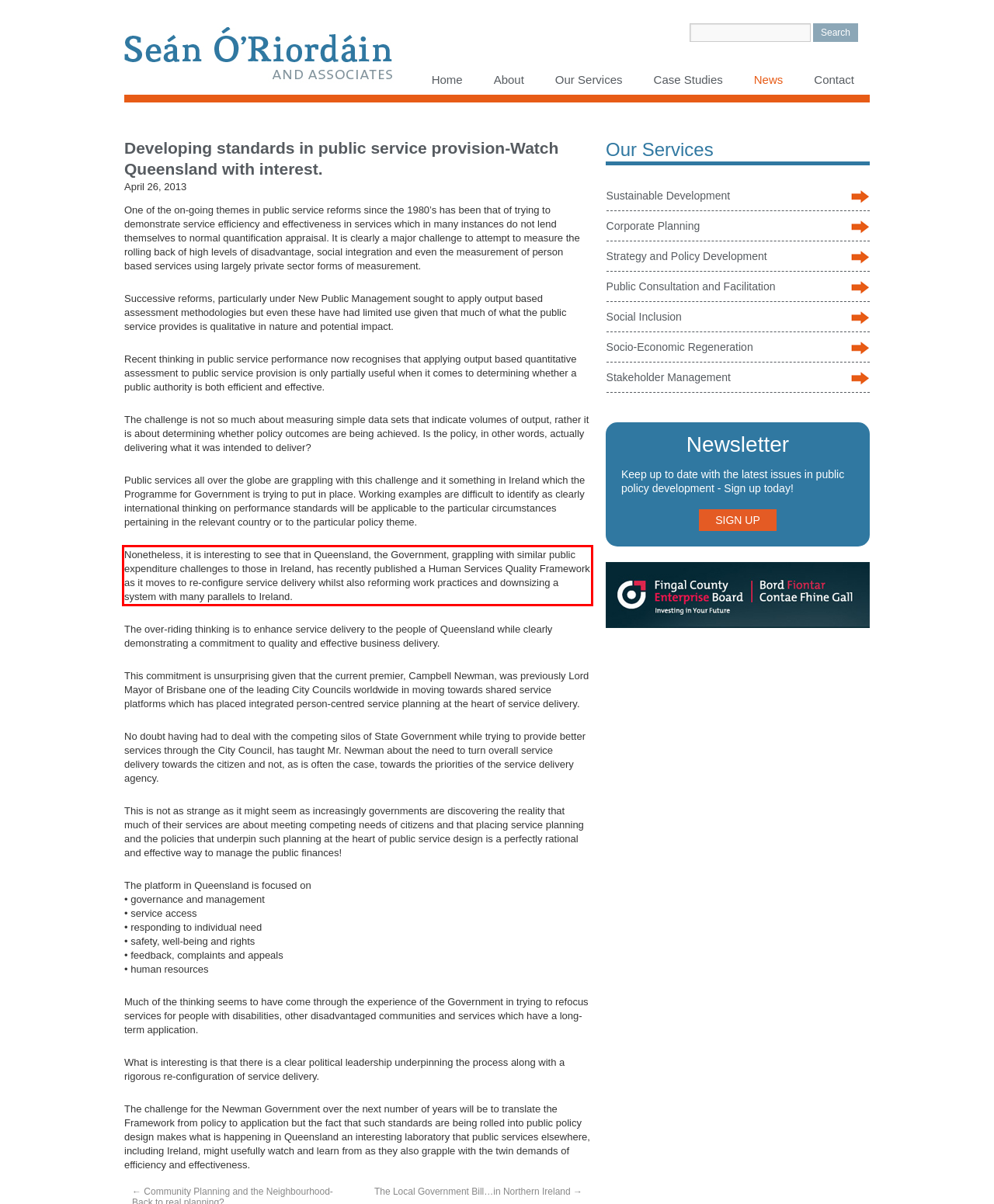By examining the provided screenshot of a webpage, recognize the text within the red bounding box and generate its text content.

Nonetheless, it is interesting to see that in Queensland, the Government, grappling with similar public expenditure challenges to those in Ireland, has recently published a Human Services Quality Framework as it moves to re-configure service delivery whilst also reforming work practices and downsizing a system with many parallels to Ireland.